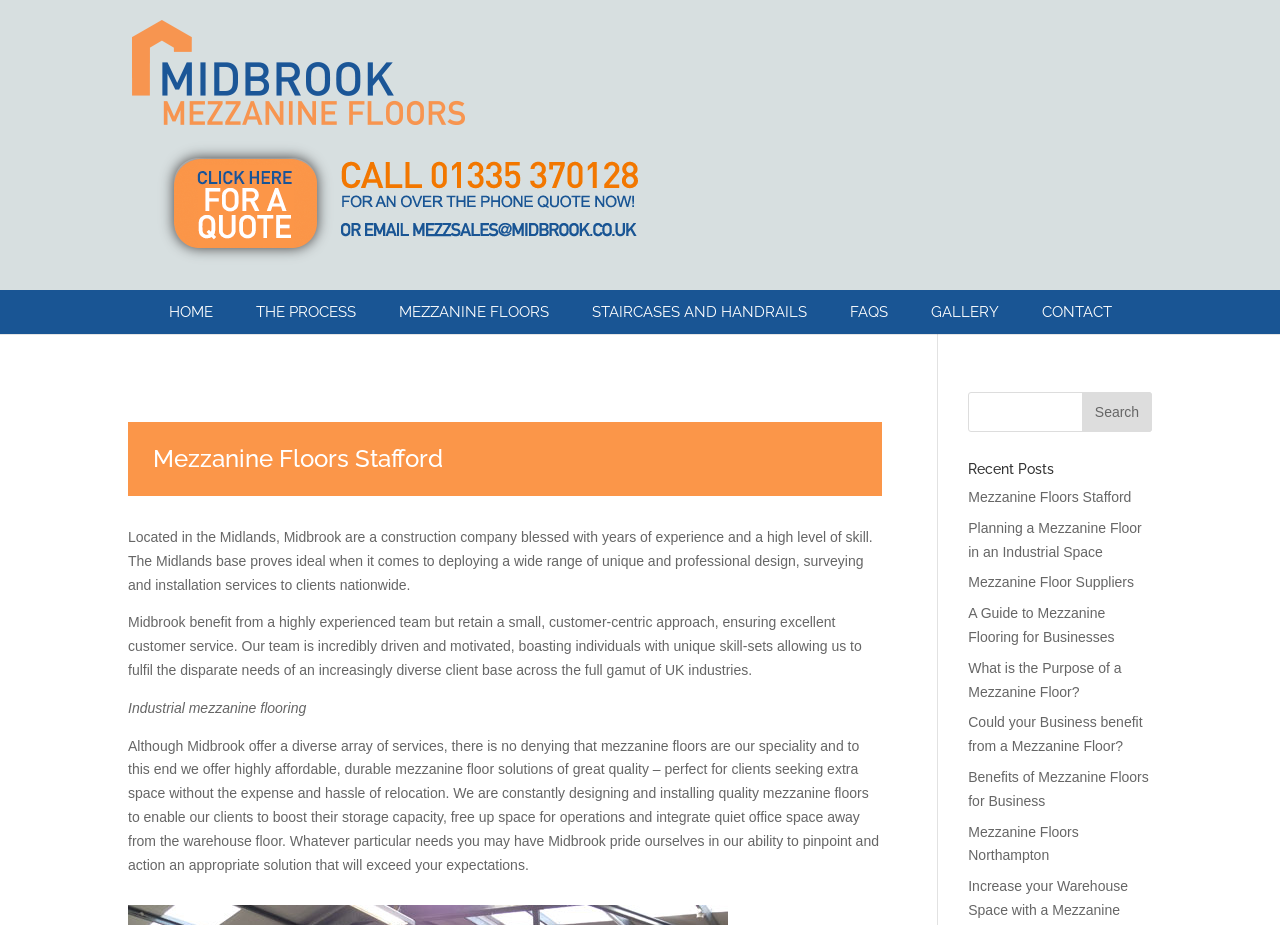Identify the main heading of the webpage and provide its text content.

Mezzanine Floors Stafford